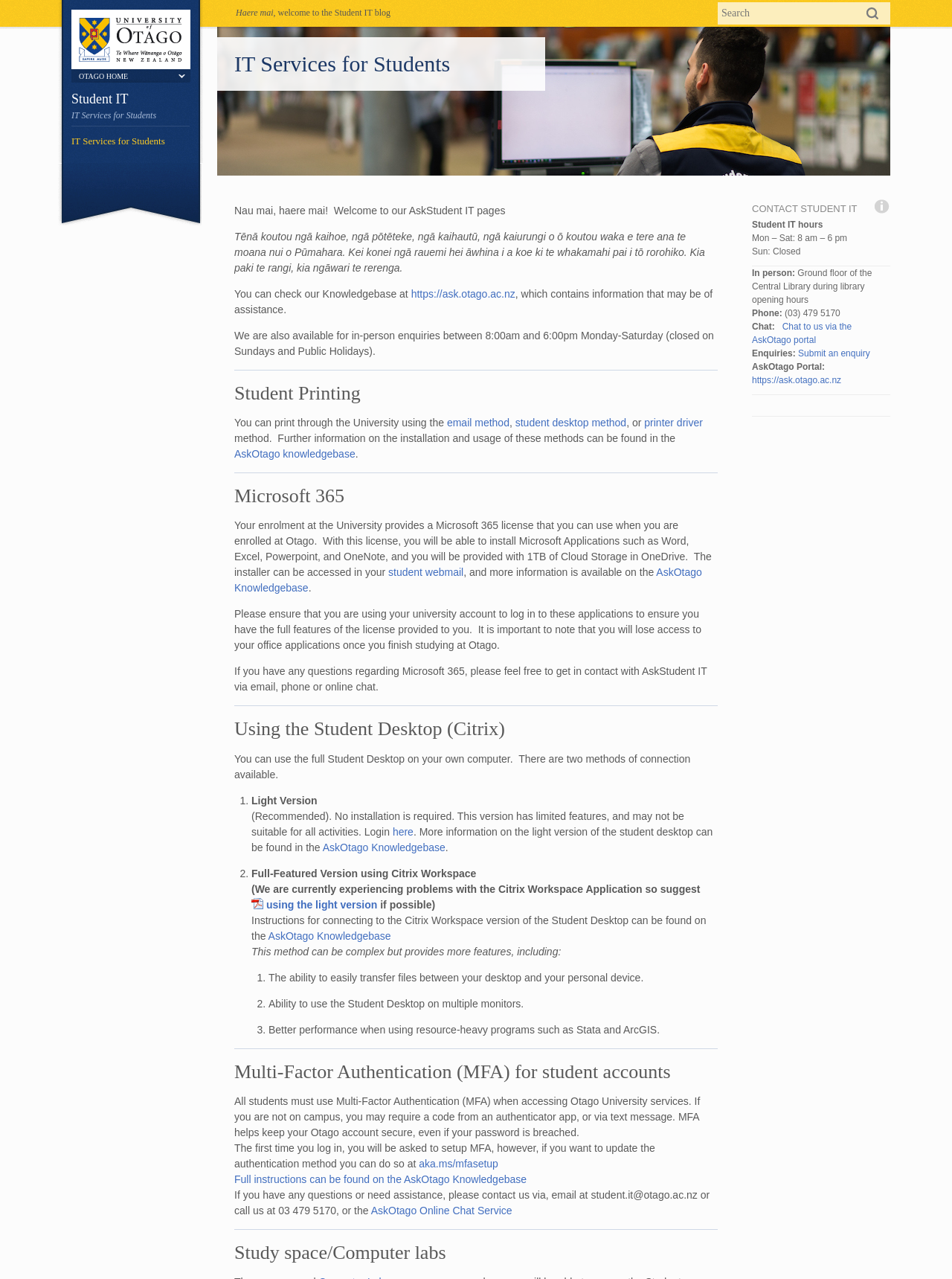Find the bounding box coordinates of the clickable area required to complete the following action: "Learn about Student Printing".

[0.246, 0.298, 0.754, 0.317]